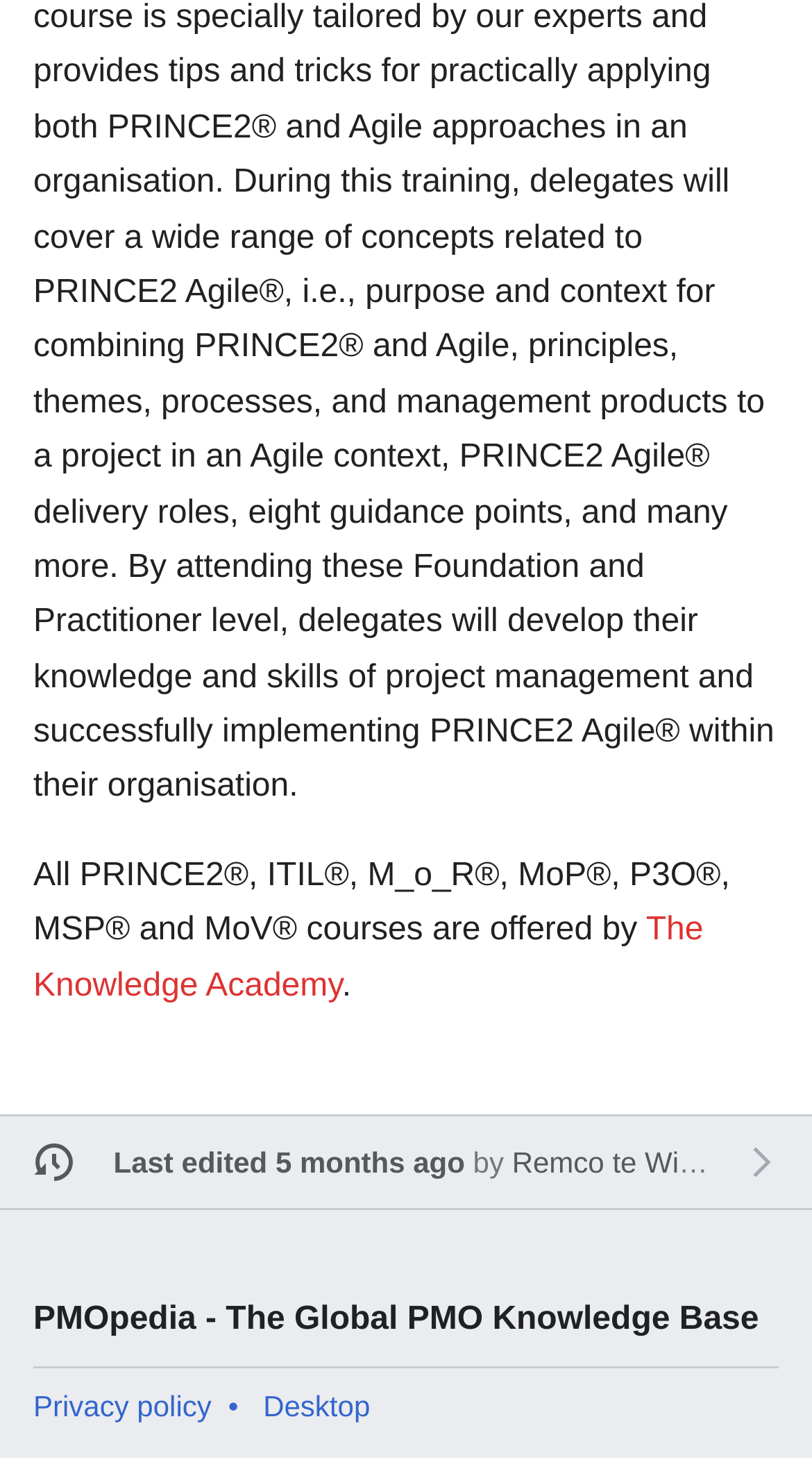Using the provided description: "The Knowledge Academy", find the bounding box coordinates of the corresponding UI element. The output should be four float numbers between 0 and 1, in the format [left, top, right, bottom].

[0.041, 0.625, 0.866, 0.687]